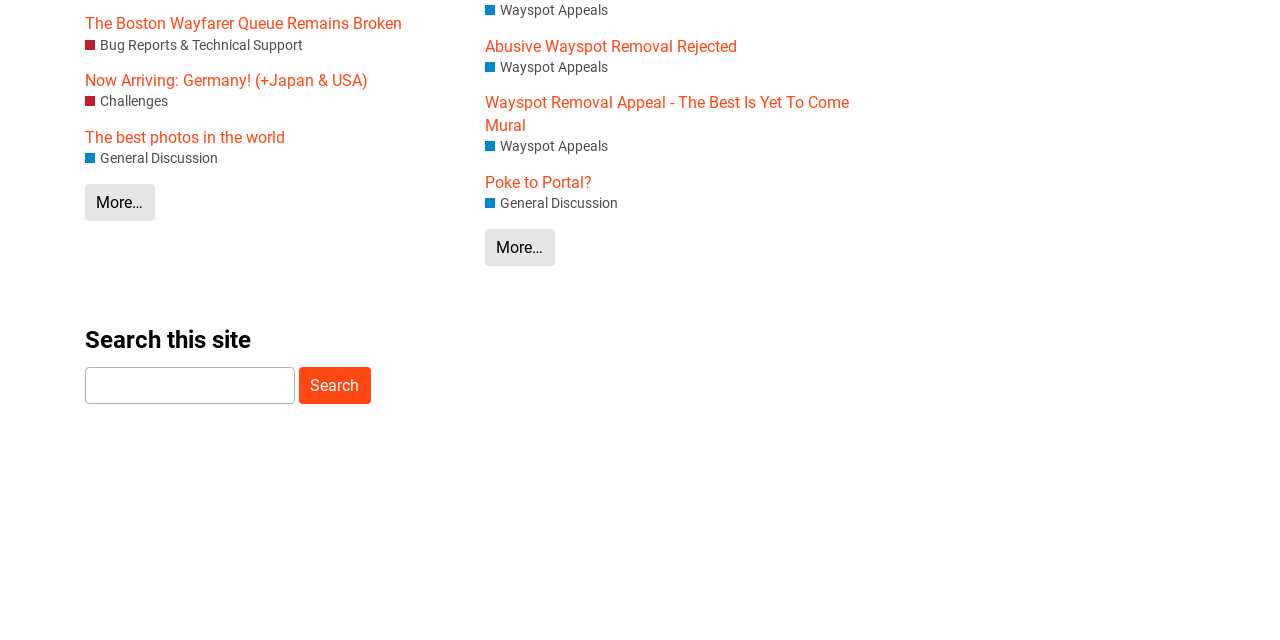Identify the bounding box coordinates for the UI element mentioned here: "Poke to Portal?". Provide the coordinates as four float values between 0 and 1, i.e., [left, top, right, bottom].

[0.379, 0.268, 0.676, 0.303]